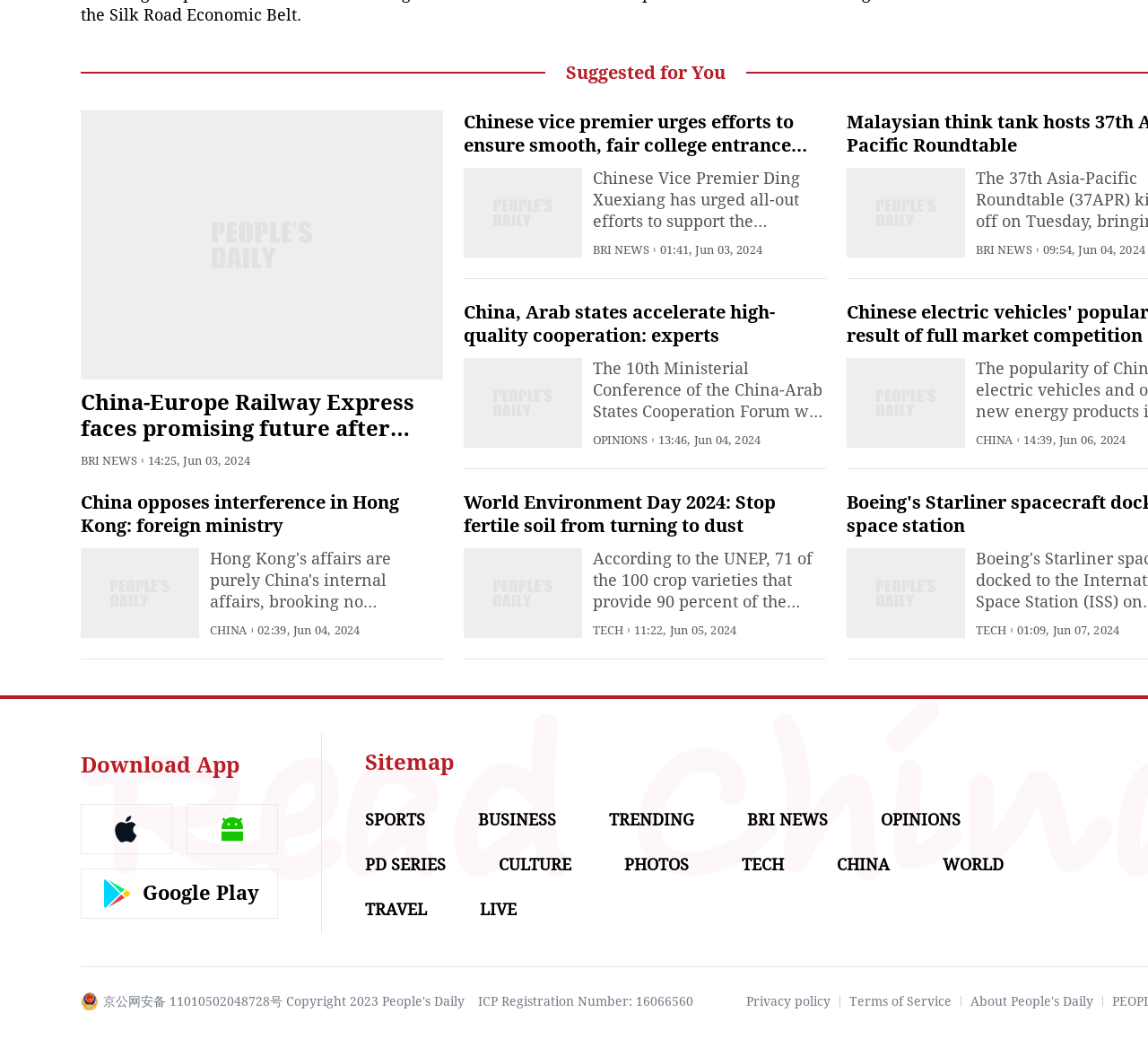What is the time of the news article with the title 'China, Arab states accelerate high-quality cooperation: experts'?
Please provide a detailed answer to the question.

I found the news article with the title 'China, Arab states accelerate high-quality cooperation: experts' and looked at its time, which is '09:54, Jun 04, 2024'.